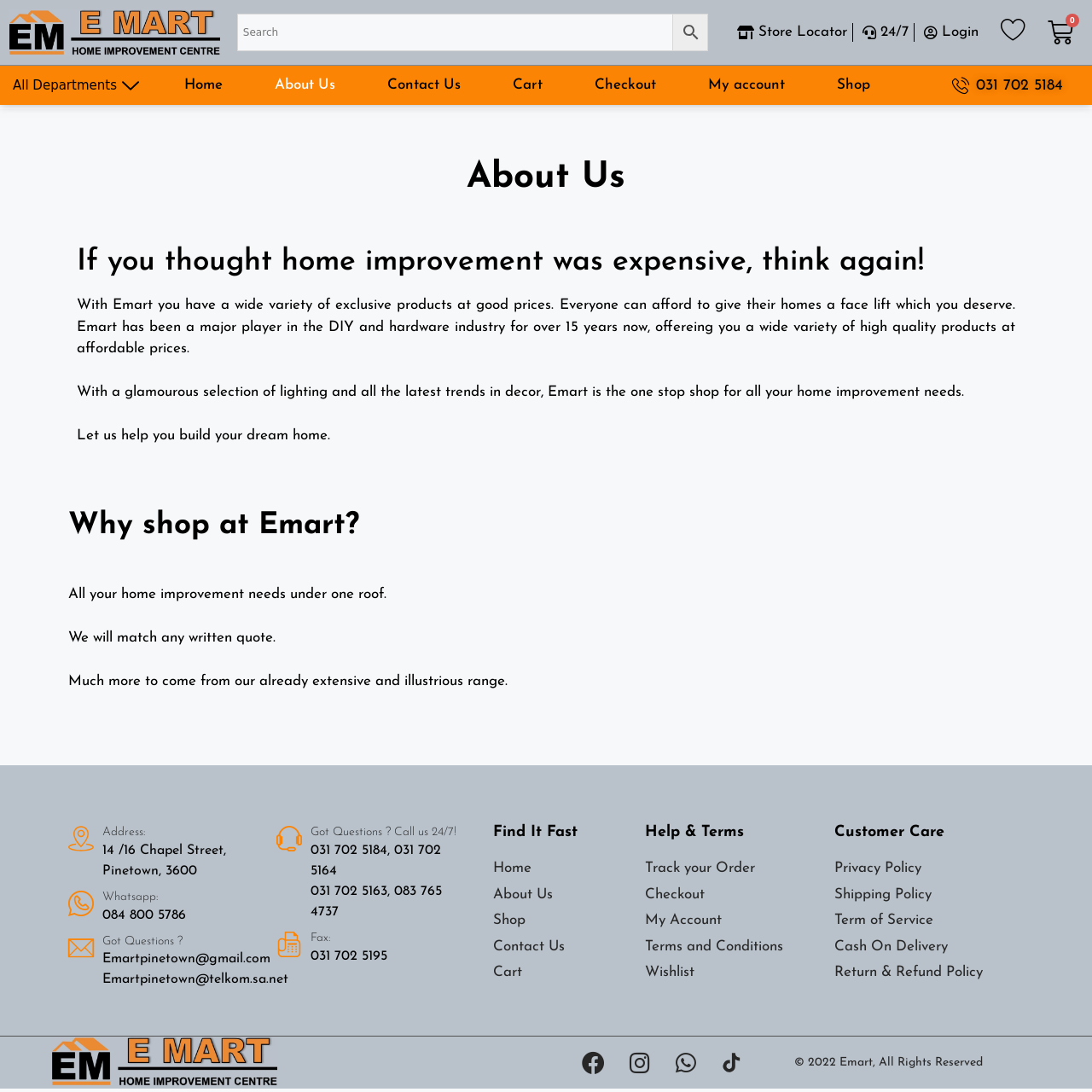Consider the image and give a detailed and elaborate answer to the question: 
What is the address of the company?

The address of the company can be found in the StaticText '14/16 Chapel Street, Pinetown, 3600' which is located below the heading 'Address:'